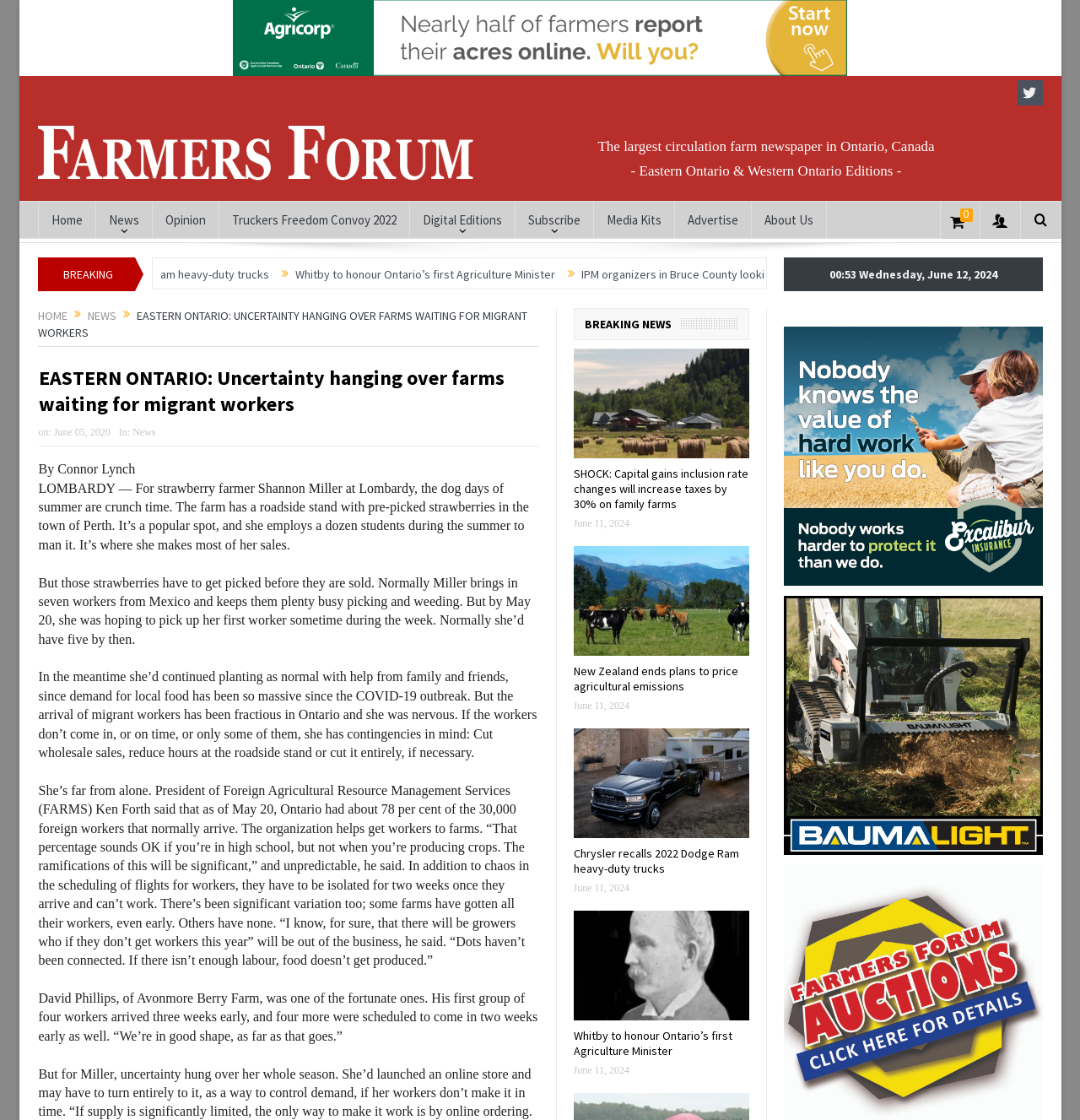Please find the bounding box for the UI element described by: "Truckers Freedom Convoy 2022".

[0.203, 0.18, 0.379, 0.213]